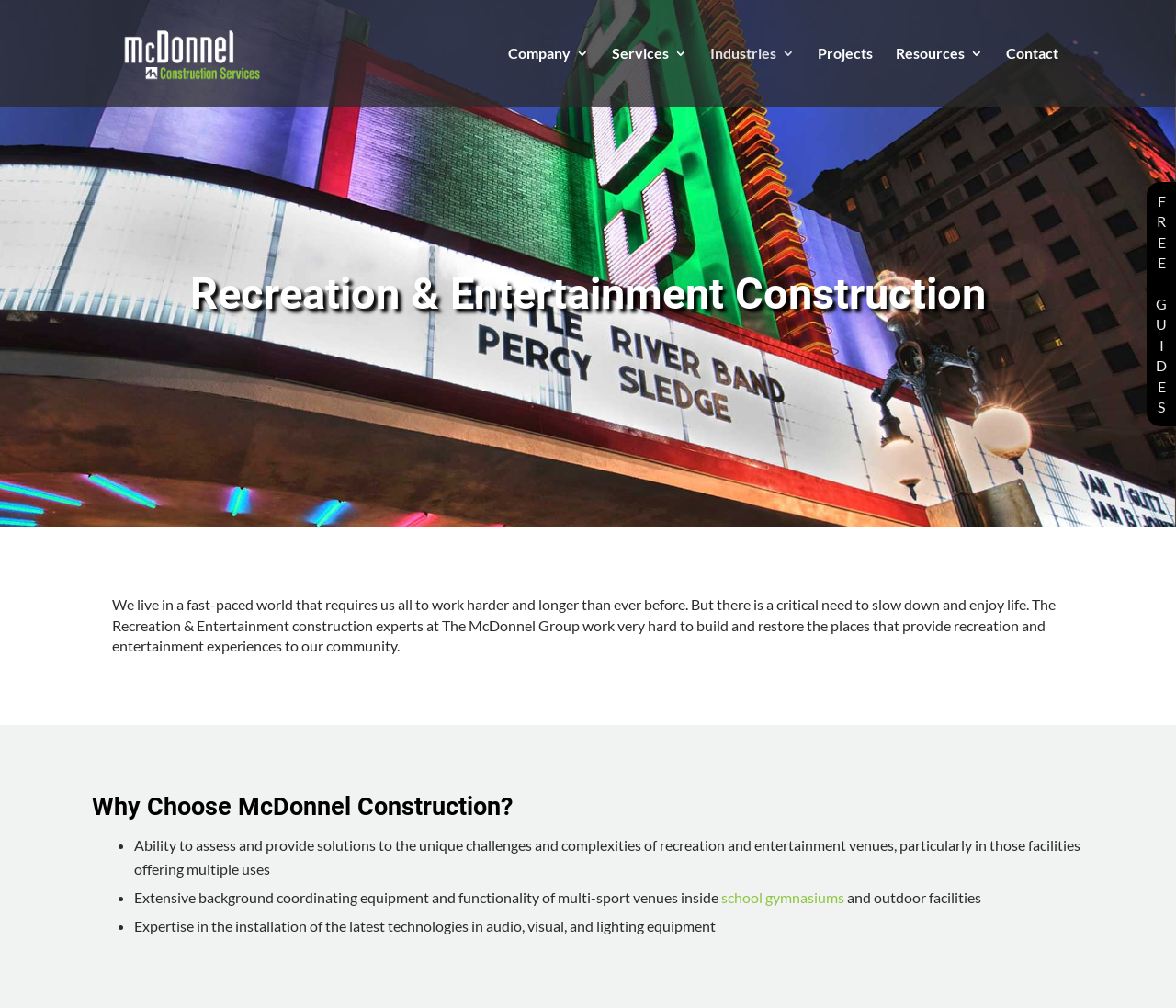Please find the bounding box coordinates of the element that you should click to achieve the following instruction: "Read more about recreation and entertainment construction". The coordinates should be presented as four float numbers between 0 and 1: [left, top, right, bottom].

[0.13, 0.27, 0.87, 0.322]